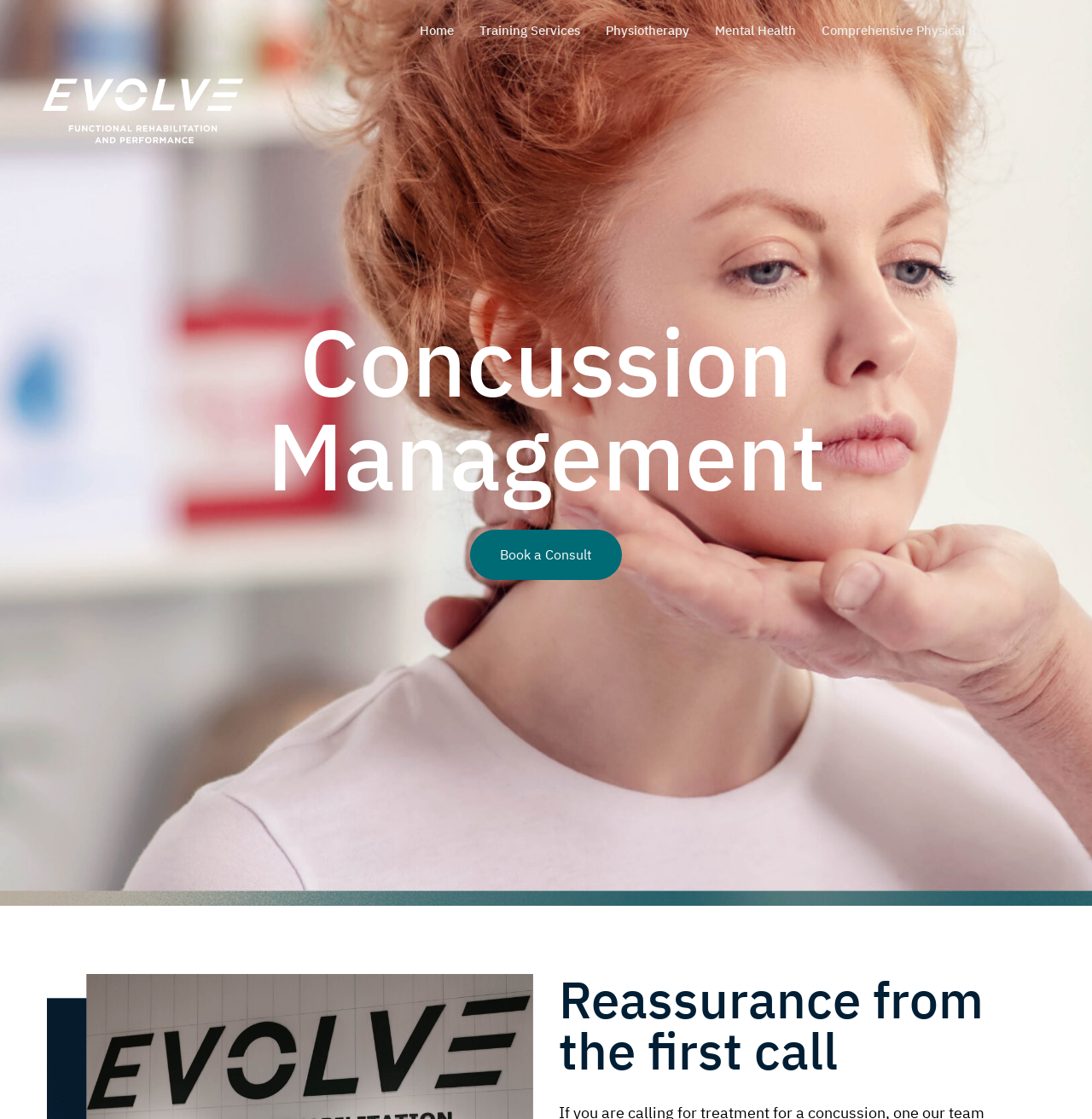Provide your answer in one word or a succinct phrase for the question: 
How many services are listed in the navigation?

5